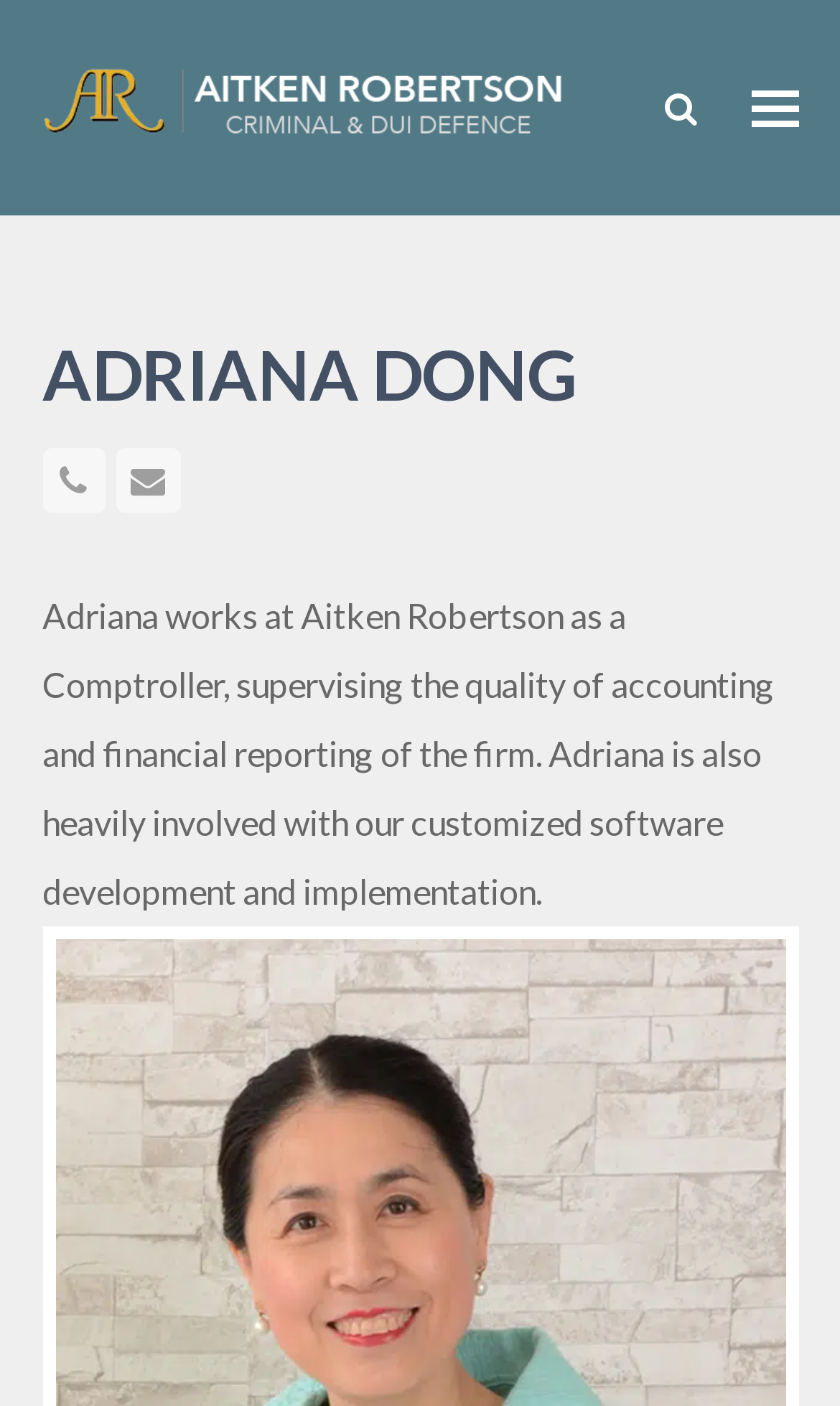What type of law does Aitken Robertson specialize in?
Please answer using one word or phrase, based on the screenshot.

Criminal Law